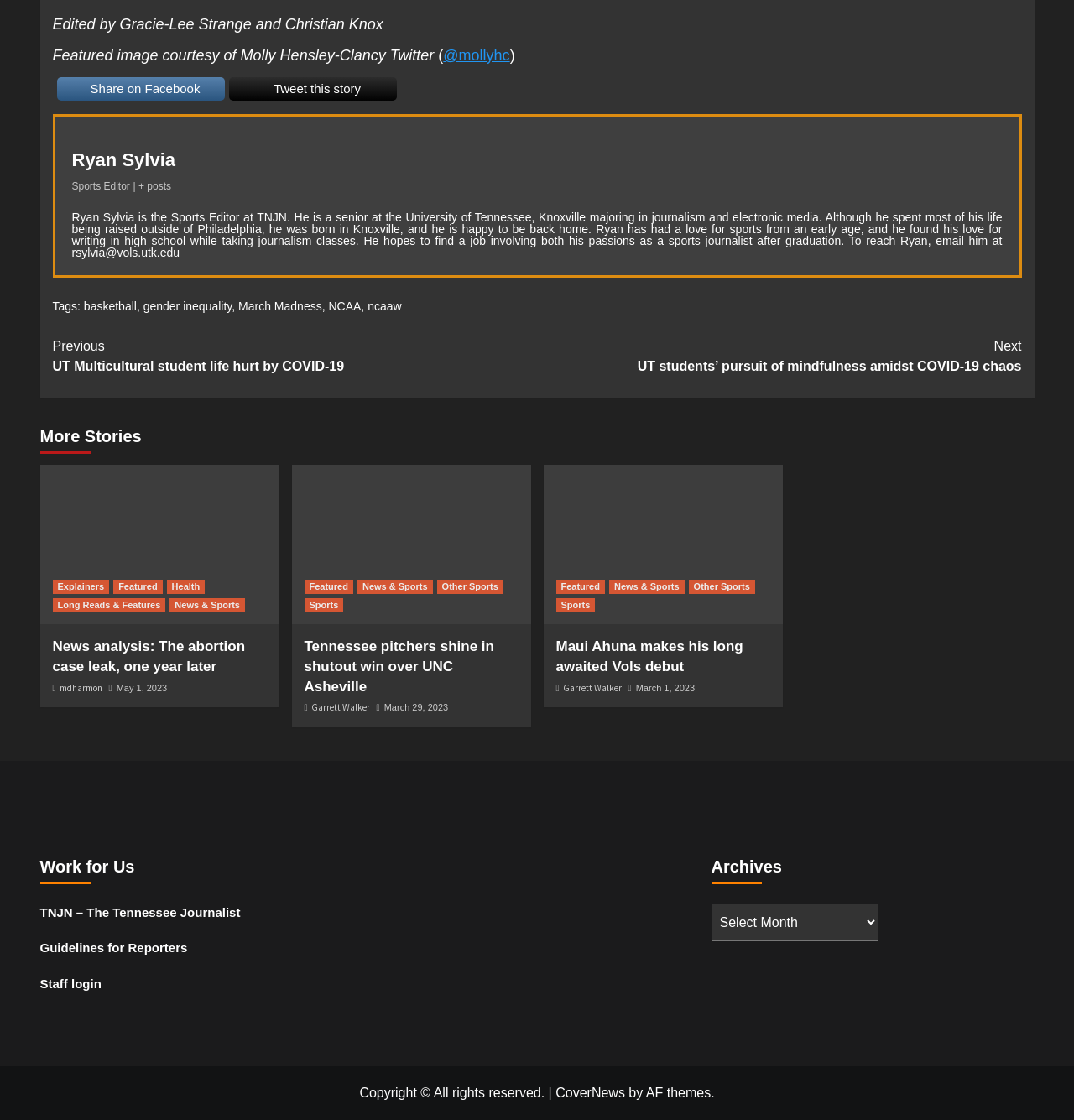Identify the bounding box coordinates of the region that should be clicked to execute the following instruction: "Share on Facebook".

[0.053, 0.067, 0.209, 0.091]